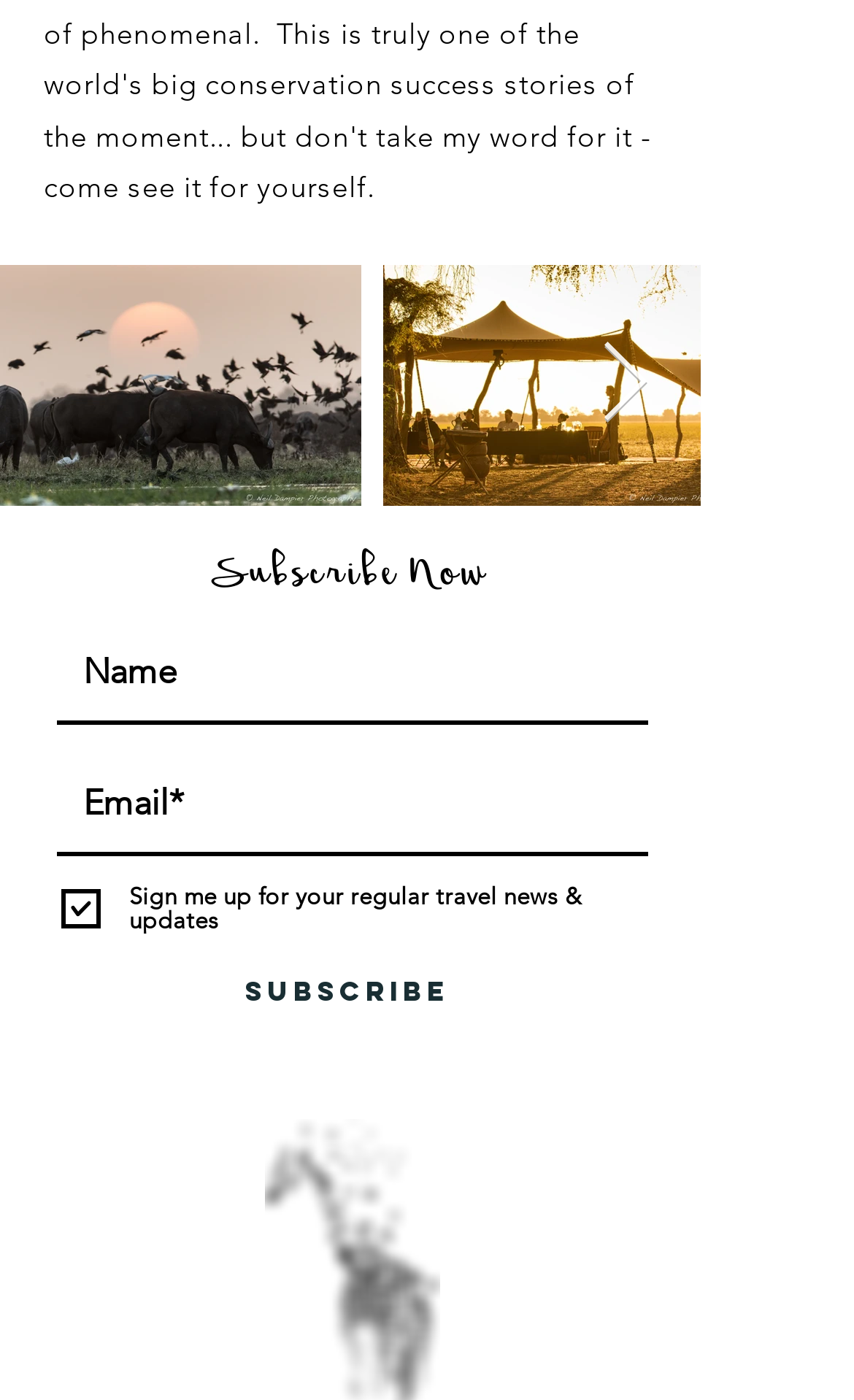What is the purpose of the checkbox?
Give a thorough and detailed response to the question.

The checkbox is labeled 'Sign me up for your regular travel news & updates', which suggests that its purpose is to opt-in to receive travel news and updates.